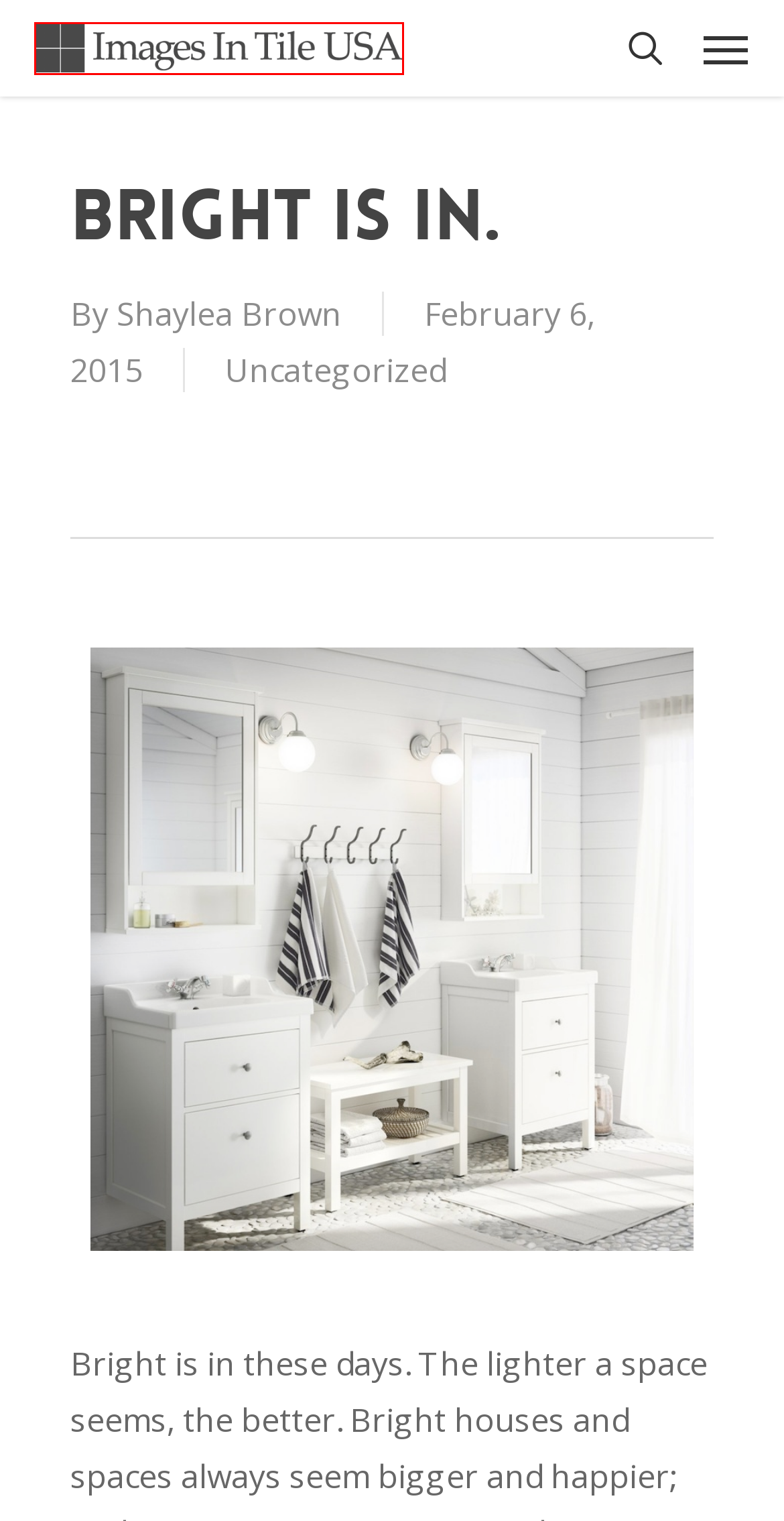Given a screenshot of a webpage with a red bounding box, please pick the webpage description that best fits the new webpage after clicking the element inside the bounding box. Here are the candidates:
A. Goodbye, I'll be shooting for a star. - Images In Tile USA
B. Images In Tile USA | Custom Tile Murals
C. Contact - Images In Tile USA
D. Porcelain - Images In Tile USA
E. Ceramic - Images In Tile USA
F. Products - Images In Tile USA
G. Exterior - Images In Tile USA
H. About - Images In Tile USA

B